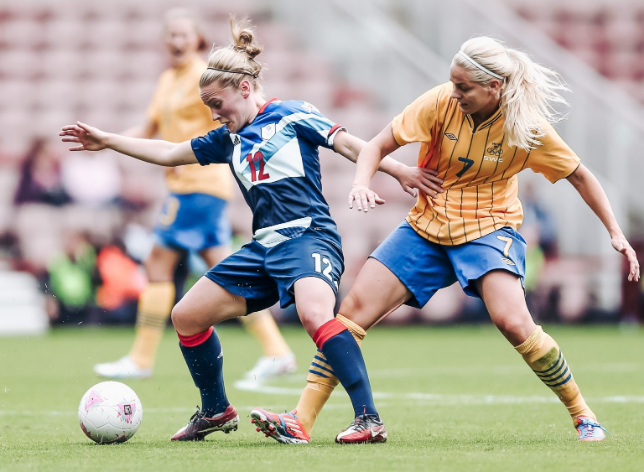Thoroughly describe what you see in the image.

In this dynamic moment captured during a friendly match against Sweden, two footballers are engaged in an intense battle for possession of the ball. The player in blue, wearing the number 12 jersey, leans back to evade the challenge from the yellow-clad opponent, who prominently displays the number 7 on her top. Both athletes showcase their determination and skill as they navigate the challenges of the game amidst a backdrop of soccer fans. This image reflects the competitive spirit and camaraderie of women's football, emphasizing the efforts and athleticism of the players on the pitch. The match serves as part of the buildup to the squad's first competitive outing, signaling their journey toward potential success in international tournaments. A caption below the image credits the photo to @TeamGB.